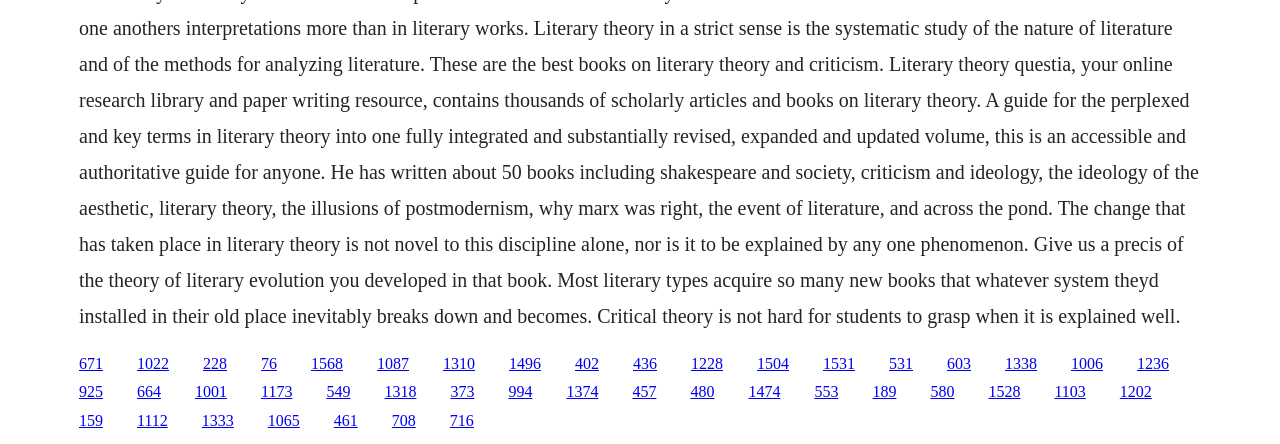Determine the bounding box coordinates of the section to be clicked to follow the instruction: "click the second link". The coordinates should be given as four float numbers between 0 and 1, formatted as [left, top, right, bottom].

[0.107, 0.799, 0.132, 0.837]